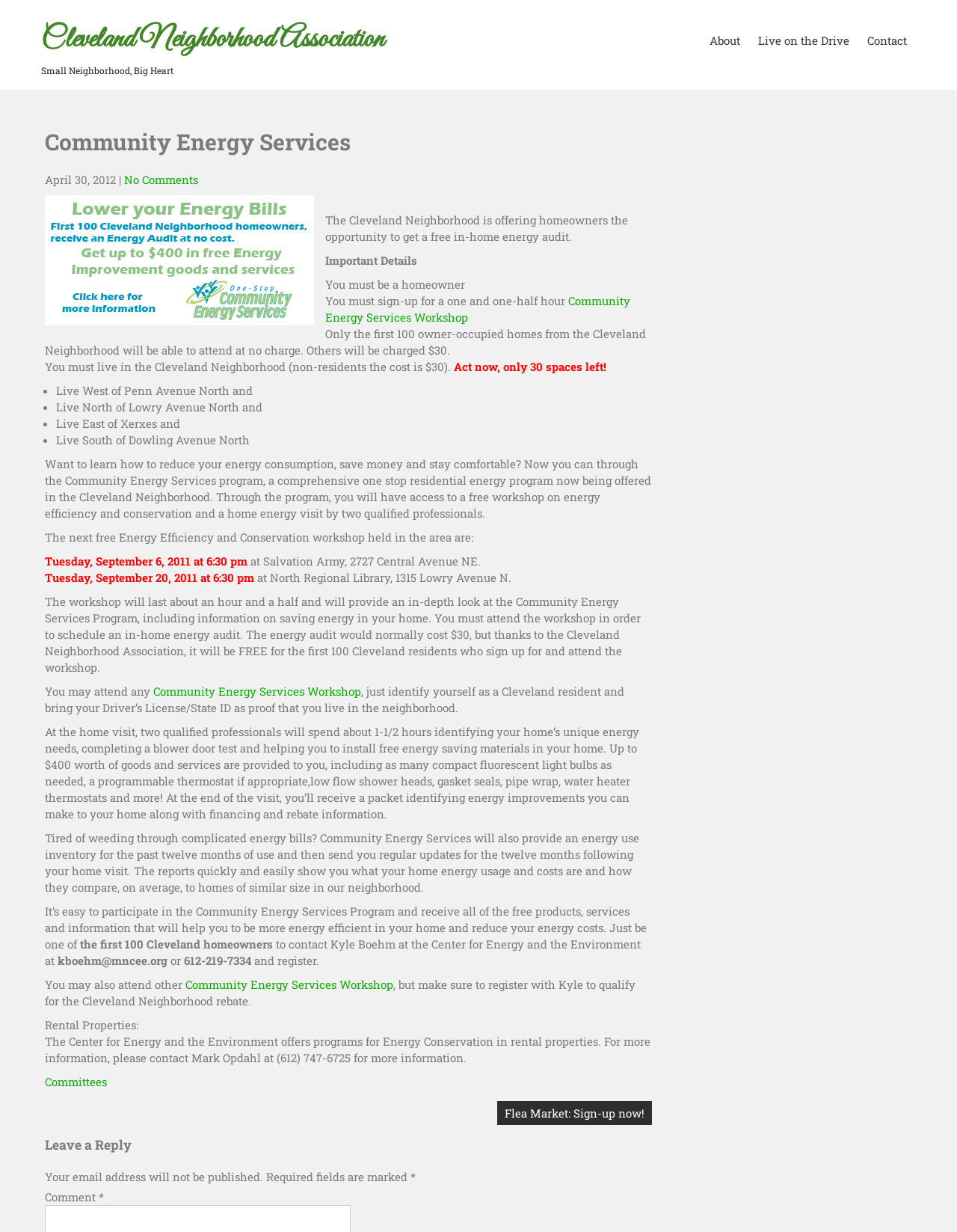Based on the element description: "Read More", identify the UI element and provide its bounding box coordinates. Use four float numbers between 0 and 1, [left, top, right, bottom].

None